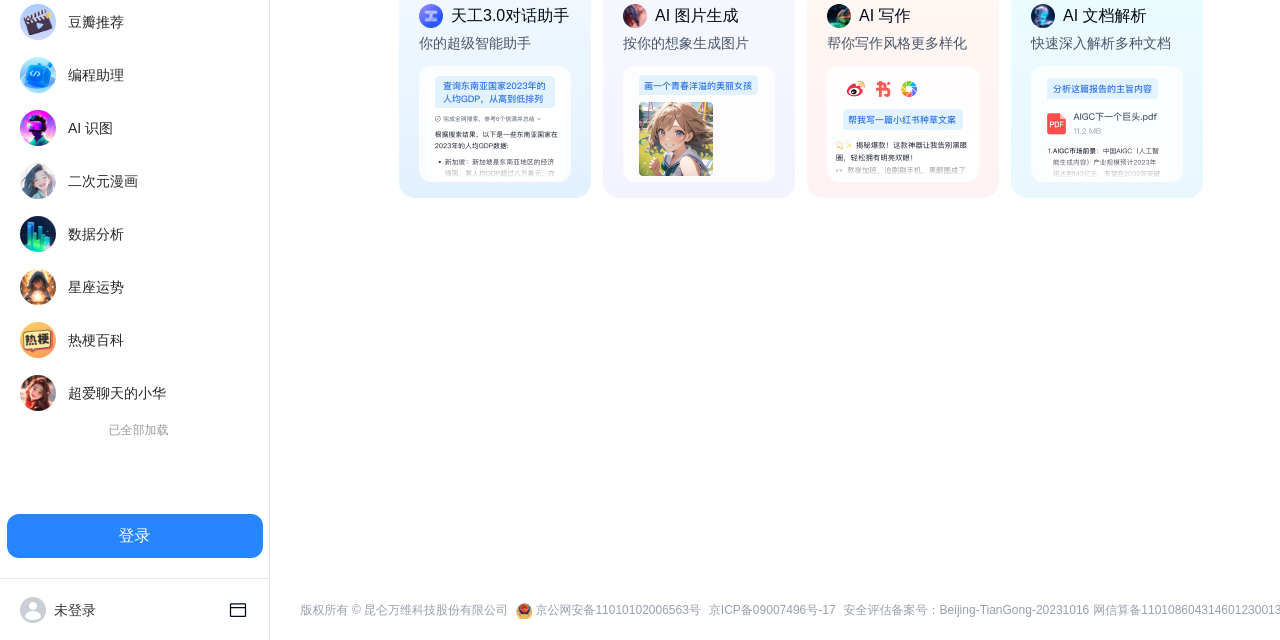Determine the bounding box for the described HTML element: "登录". Ensure the coordinates are four float numbers between 0 and 1 in the format [left, top, right, bottom].

[0.005, 0.803, 0.205, 0.872]